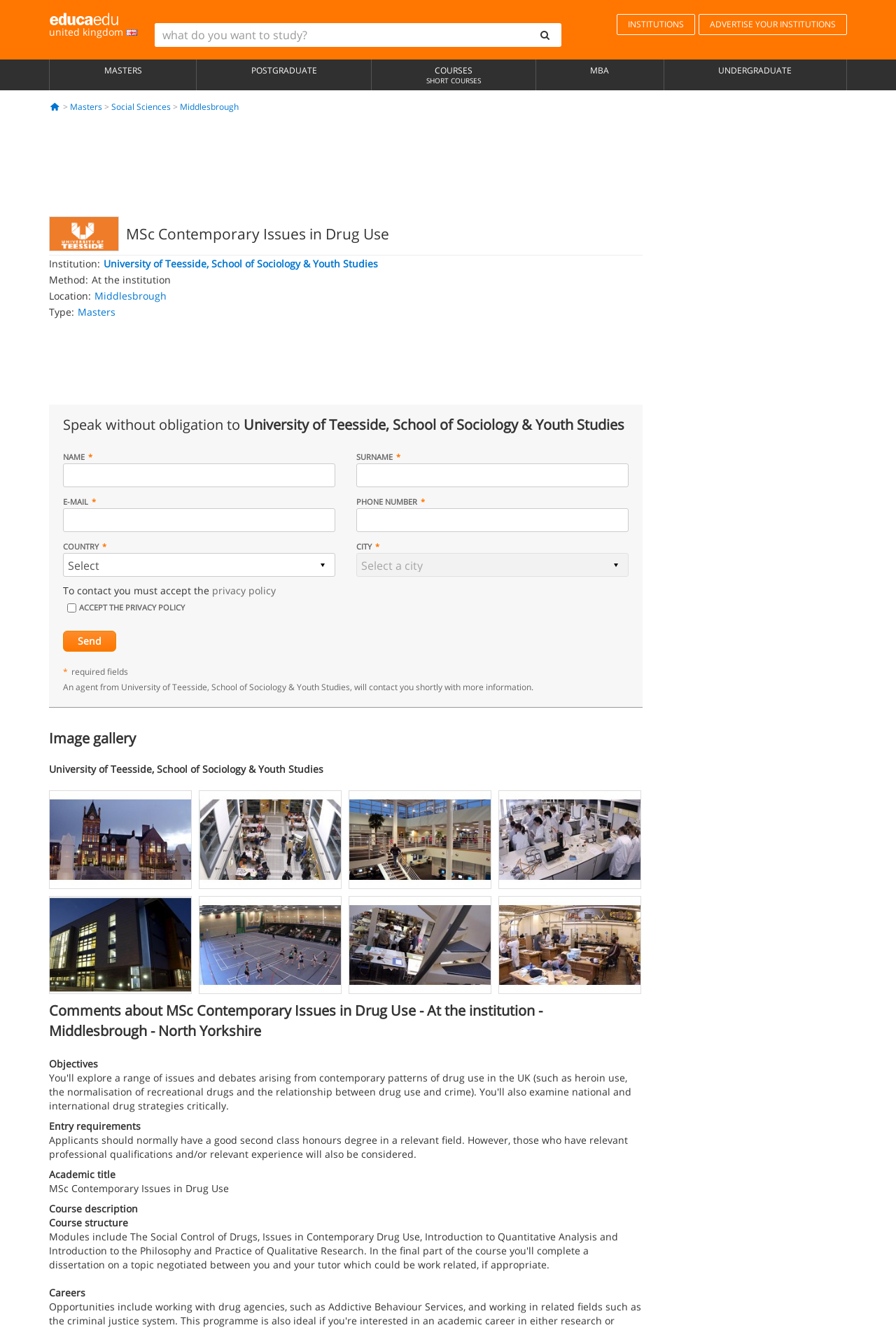Pinpoint the bounding box coordinates for the area that should be clicked to perform the following instruction: "Contact the University of Teesside, School of Sociology & Youth Studies".

[0.07, 0.348, 0.374, 0.366]